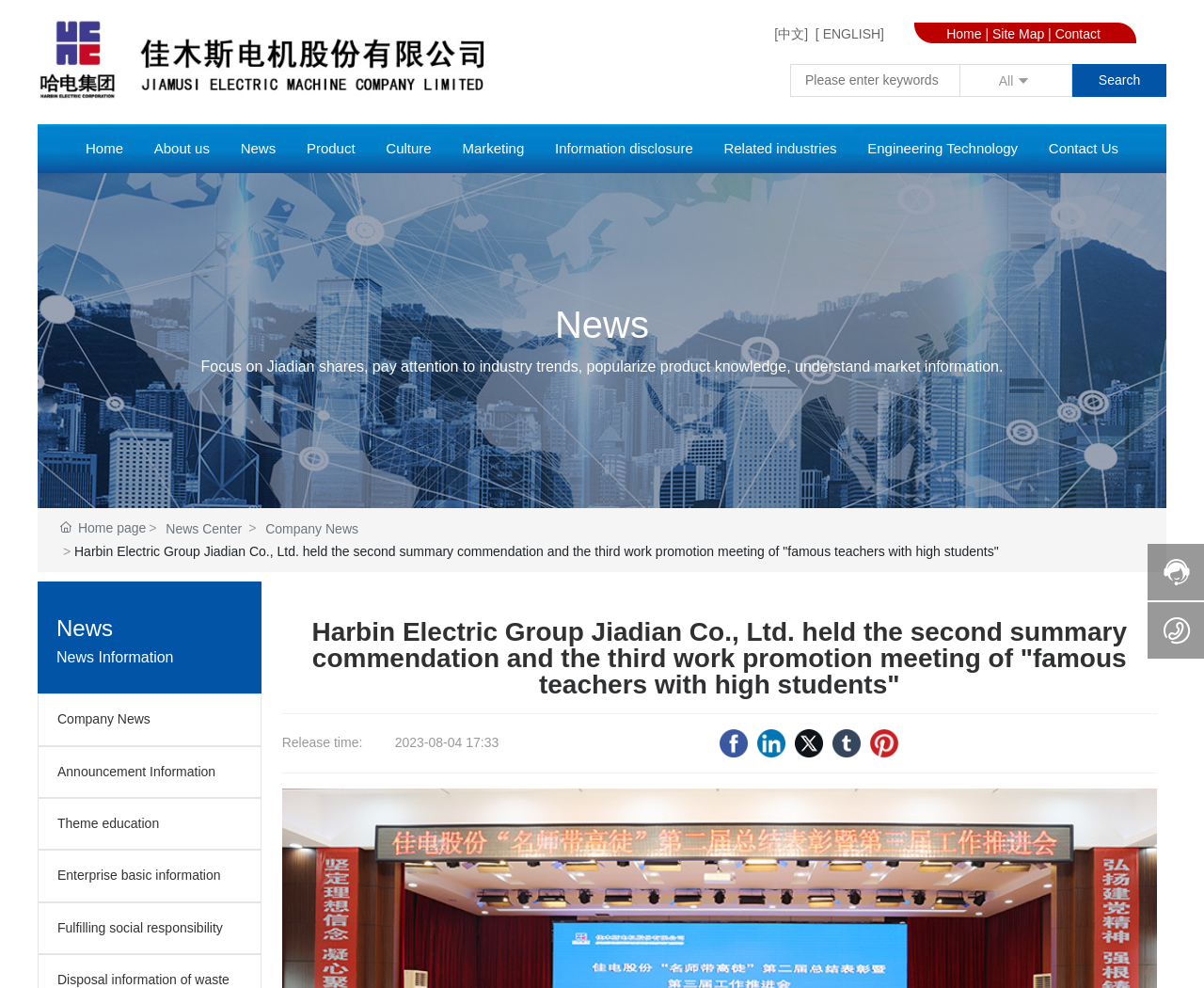Provide the bounding box for the UI element matching this description: "title="Pinterest"".

[0.722, 0.738, 0.746, 0.767]